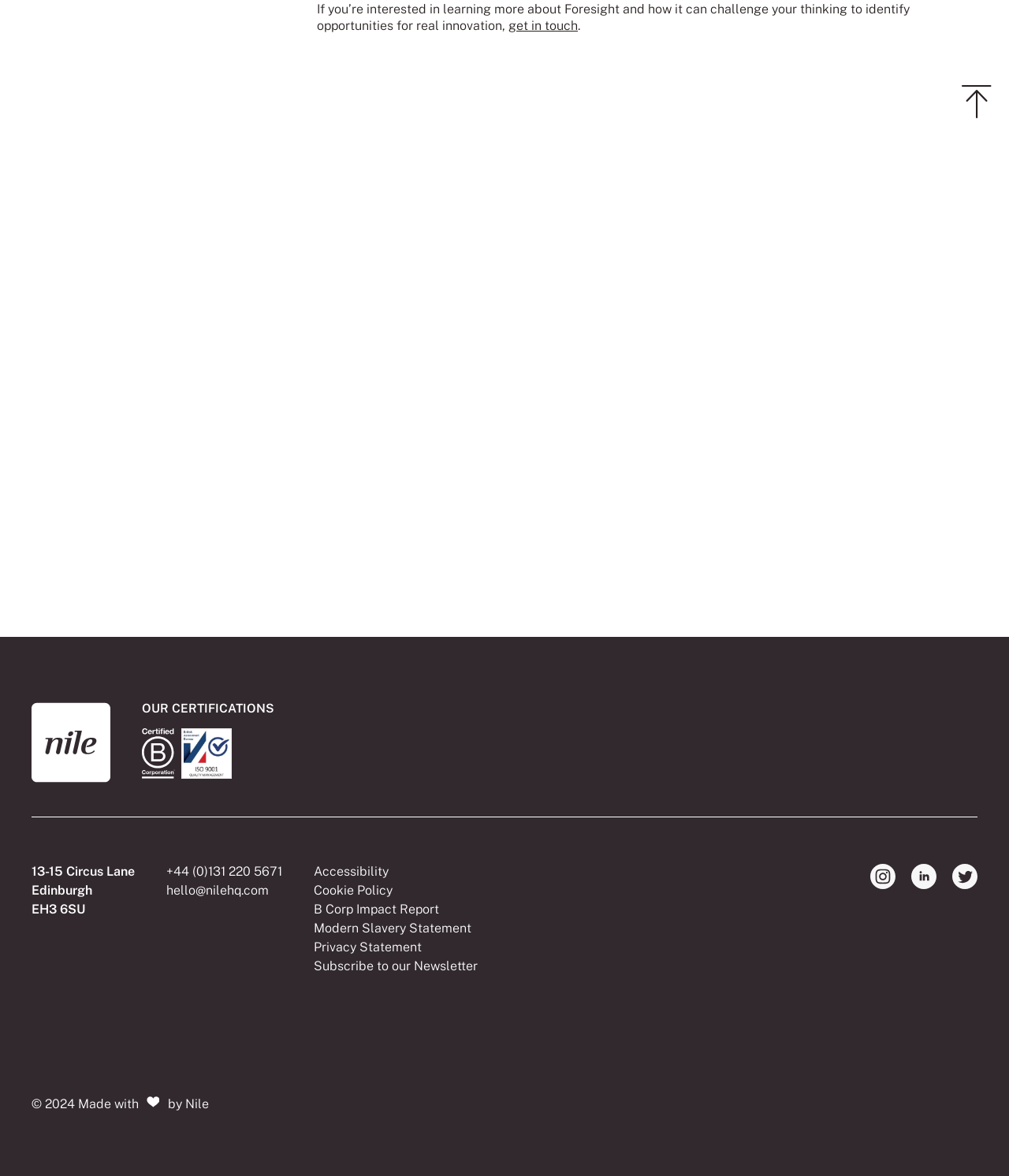Please identify the bounding box coordinates of the element that needs to be clicked to perform the following instruction: "Follow NIH on Twitter".

None